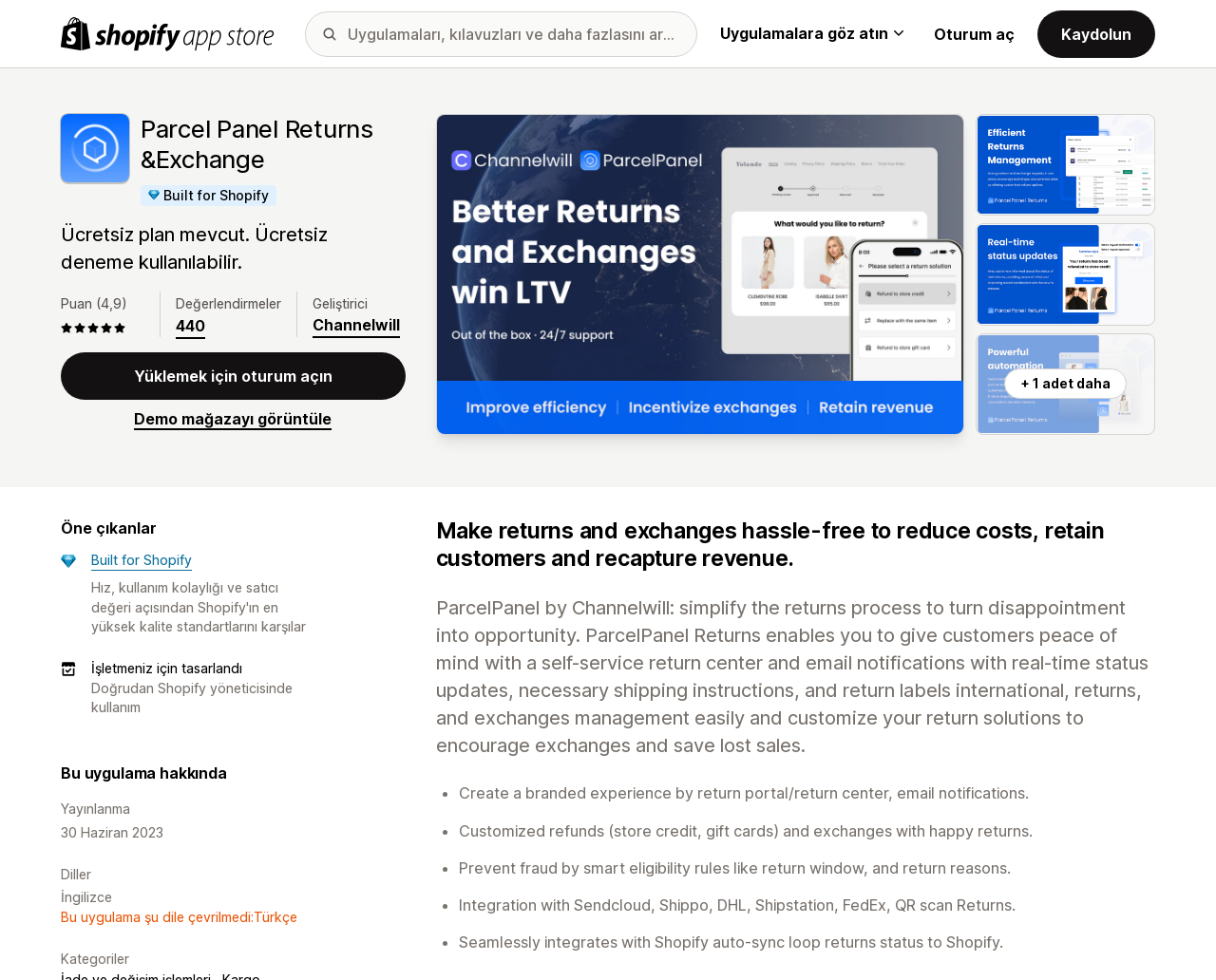Highlight the bounding box coordinates of the element that should be clicked to carry out the following instruction: "Install the Parcel Panel Returns and Exchanges app". The coordinates must be given as four float numbers ranging from 0 to 1, i.e., [left, top, right, bottom].

[0.05, 0.359, 0.333, 0.408]